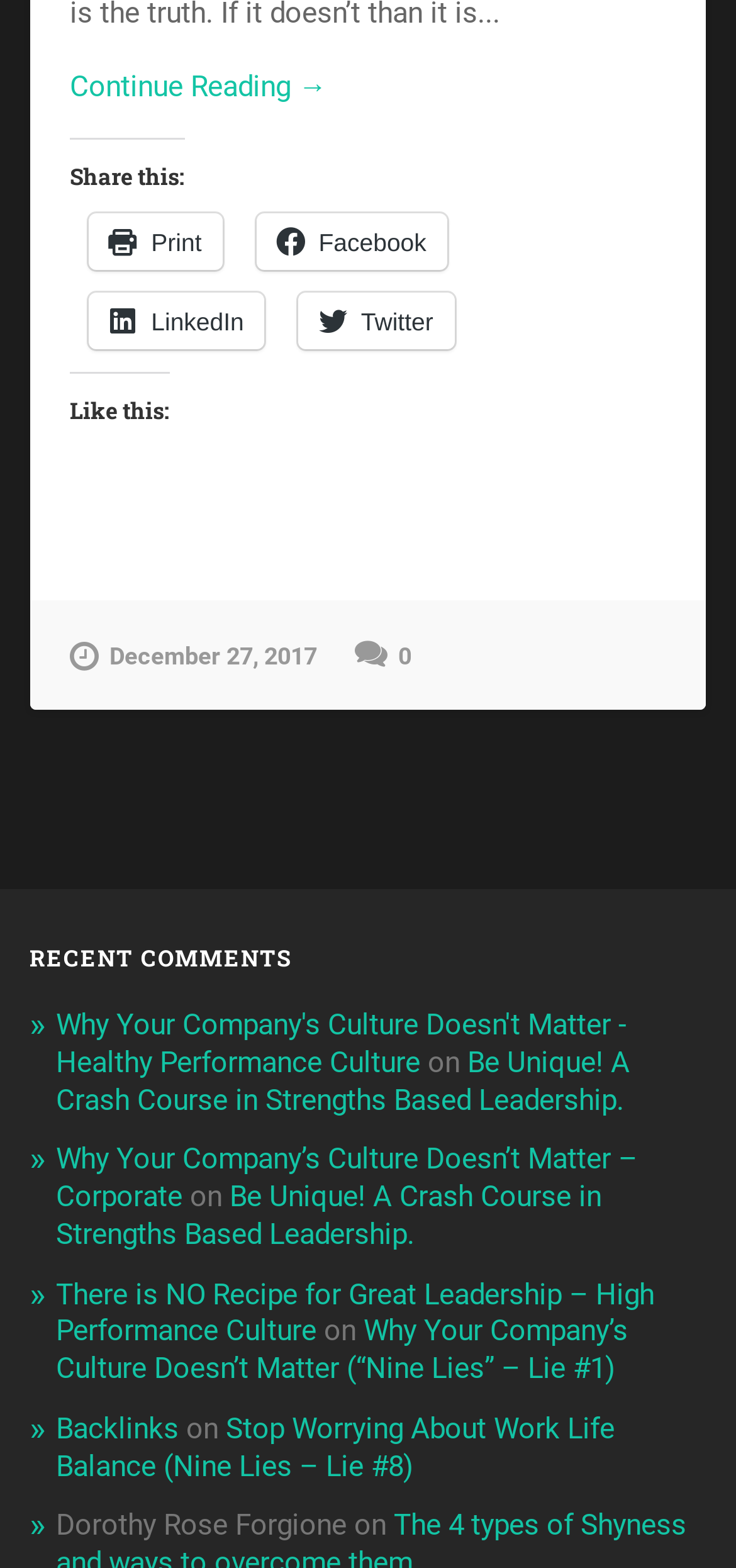Find the bounding box coordinates of the clickable area required to complete the following action: "follow on Facebook".

None